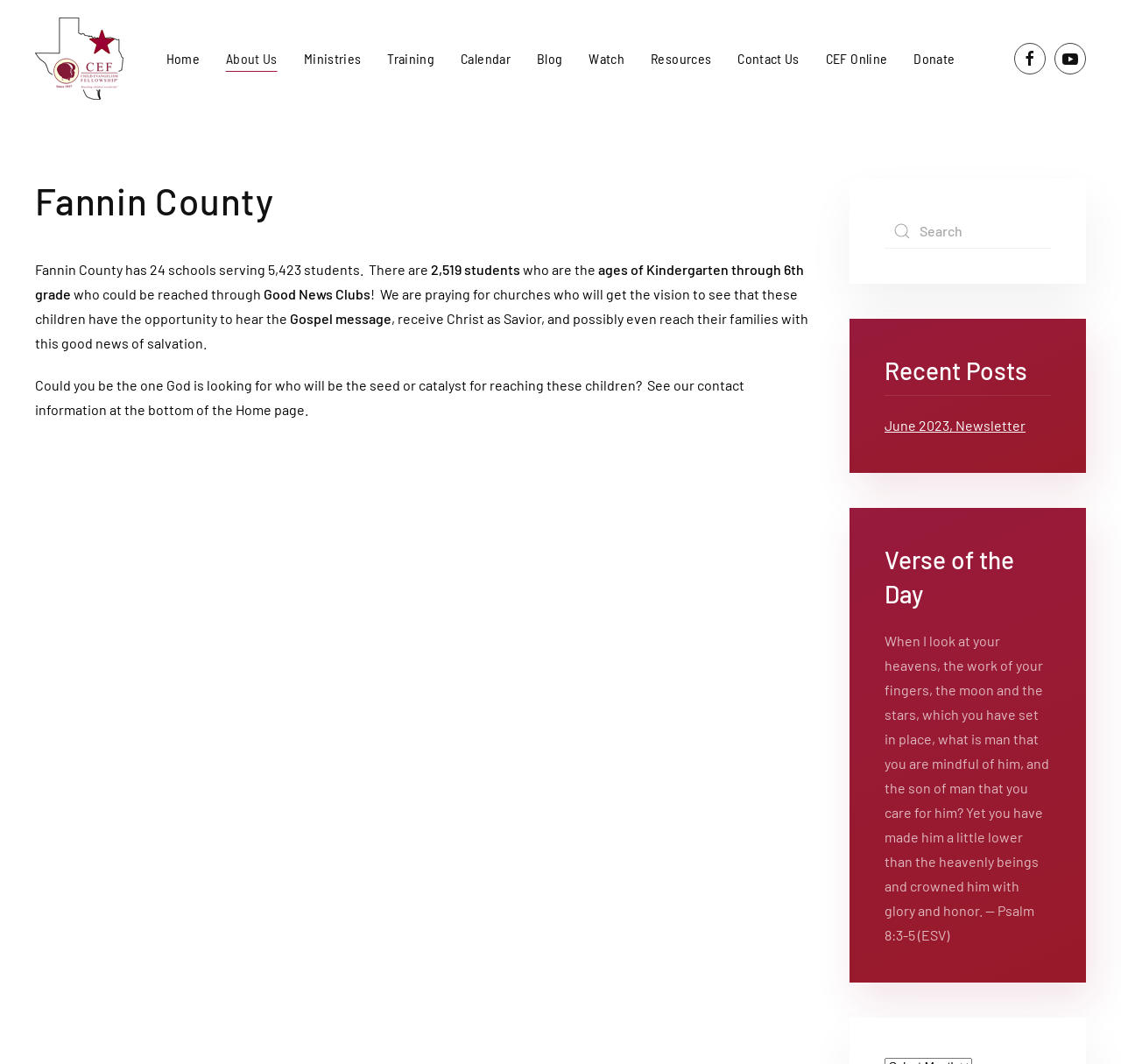Examine the screenshot and answer the question in as much detail as possible: What is the title of the latest newsletter?

The webpage has a section titled 'Recent Posts' which lists the latest newsletter as 'June 2023, Newsletter'.